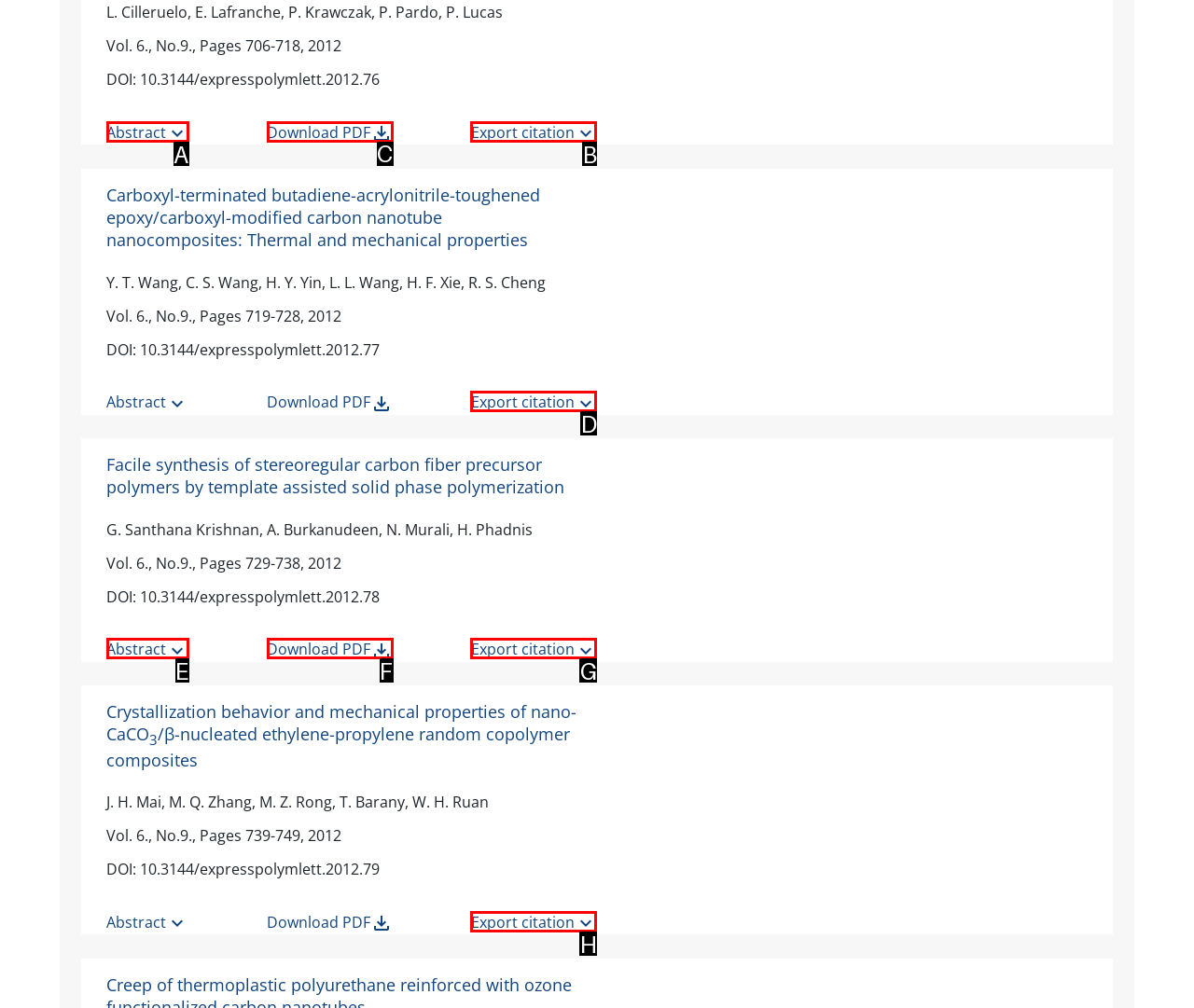Point out the option that needs to be clicked to fulfill the following instruction: Download the first PDF
Answer with the letter of the appropriate choice from the listed options.

C